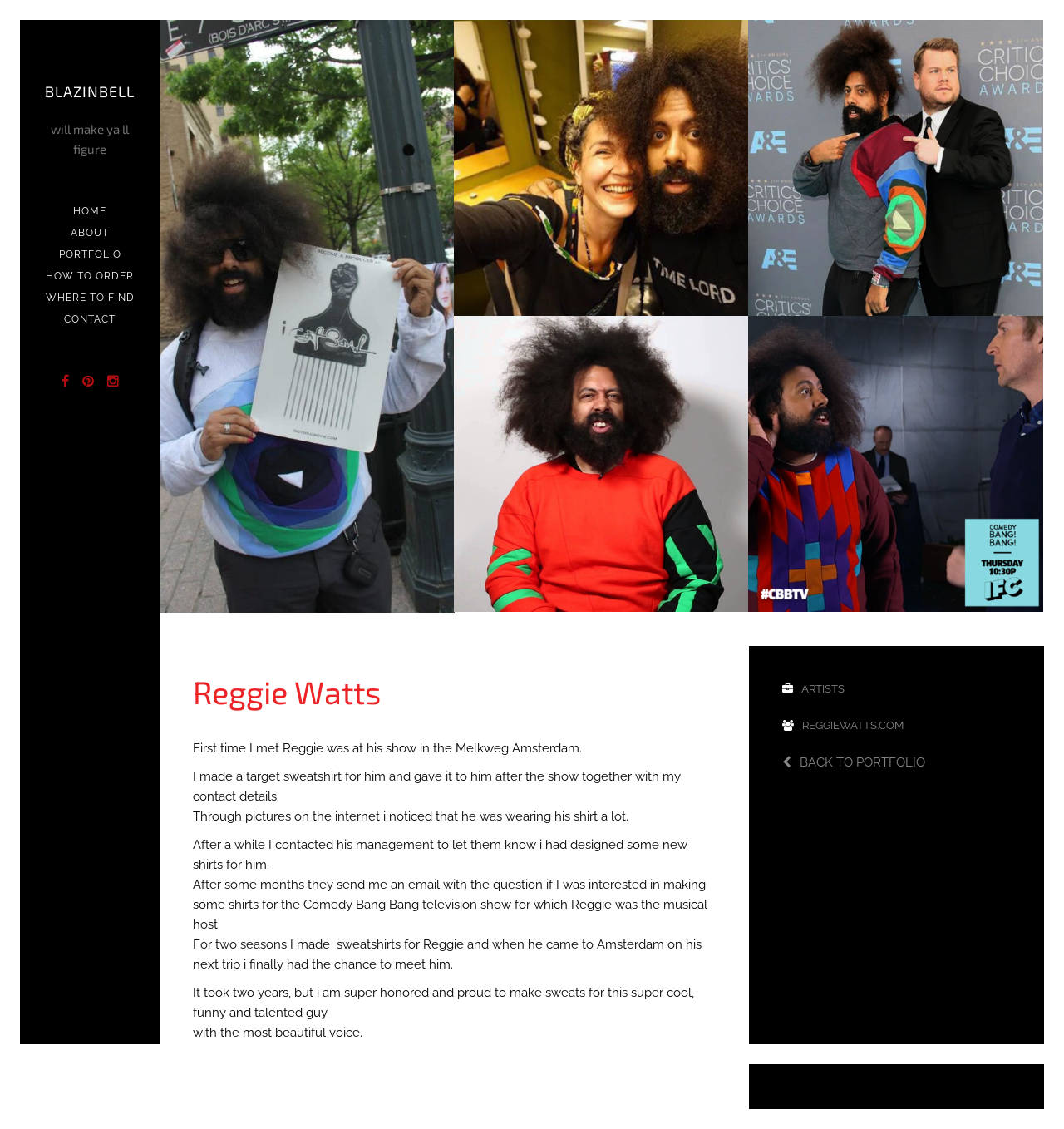Provide the bounding box coordinates of the HTML element described by the text: "Where to find". The coordinates should be in the format [left, top, right, bottom] with values between 0 and 1.

[0.039, 0.254, 0.129, 0.273]